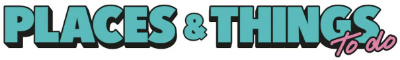Explain in detail what you see in the image.

The image features a vibrant and stylish graphic displaying the text "PLACES & THINGS to do." The design utilizes a bold, eye-catching font, with "PLACES" and "THINGS" rendered in a bright turquoise color, while the phrase "to do" is stylized in a playful pink hue. This imagery likely serves as a captivating introduction or header for a section focused on activities and attractions in Créteil, France, inviting readers to explore various enjoyable experiences the city has to offer. The overall aesthetic is modern and inviting, appealing to those looking to discover the best places to visit and things to experience in the area.